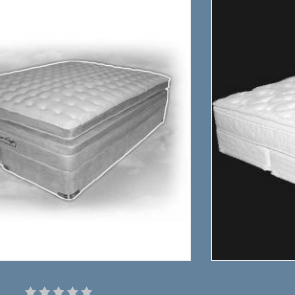What is the current rating of the mattresses?
Look at the screenshot and respond with one word or a short phrase.

0 stars